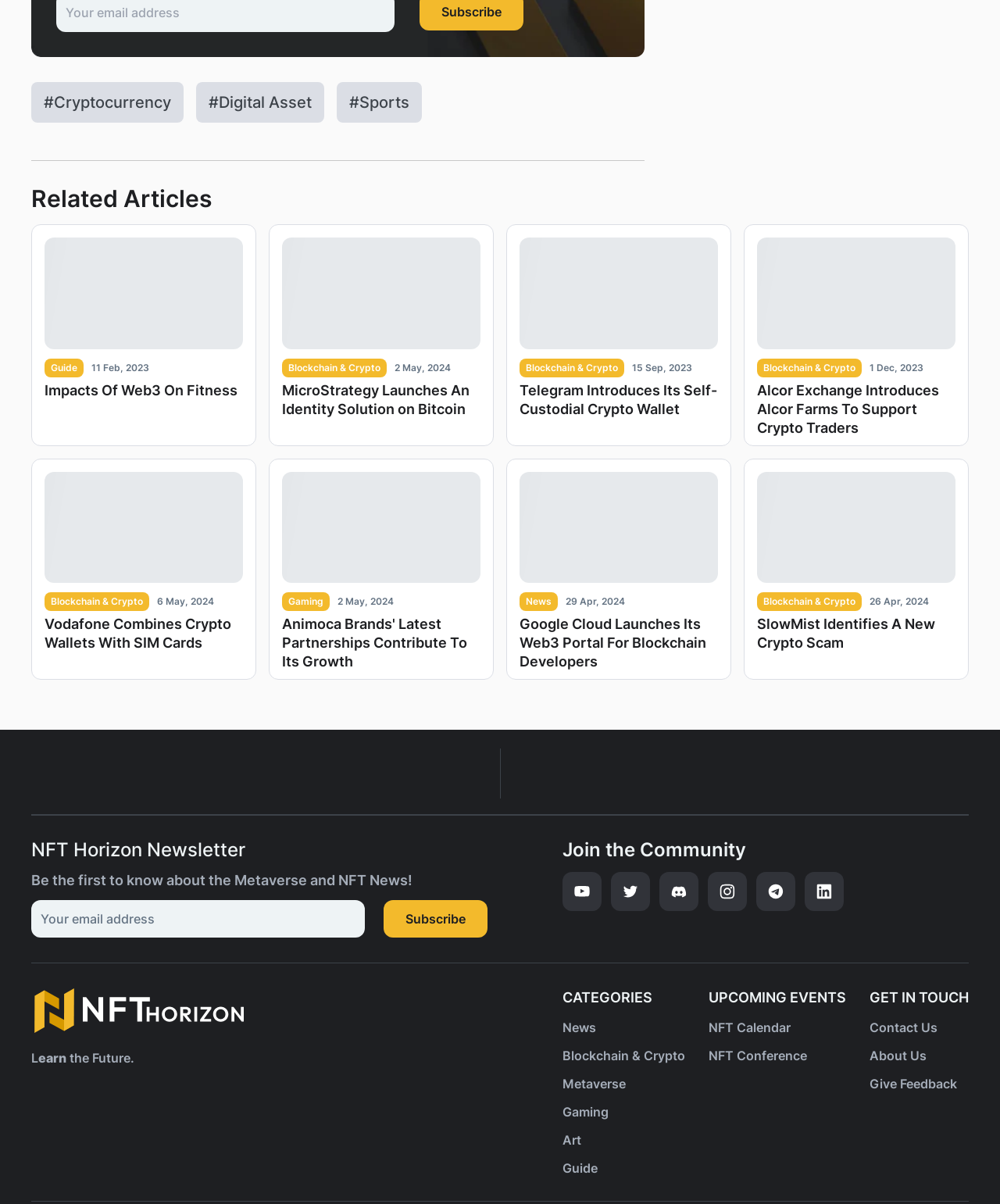What is the date of the article 'Alcor Exchange Introduces Alcor Farms To Support Crypto Traders'?
Answer briefly with a single word or phrase based on the image.

1 Dec, 2023